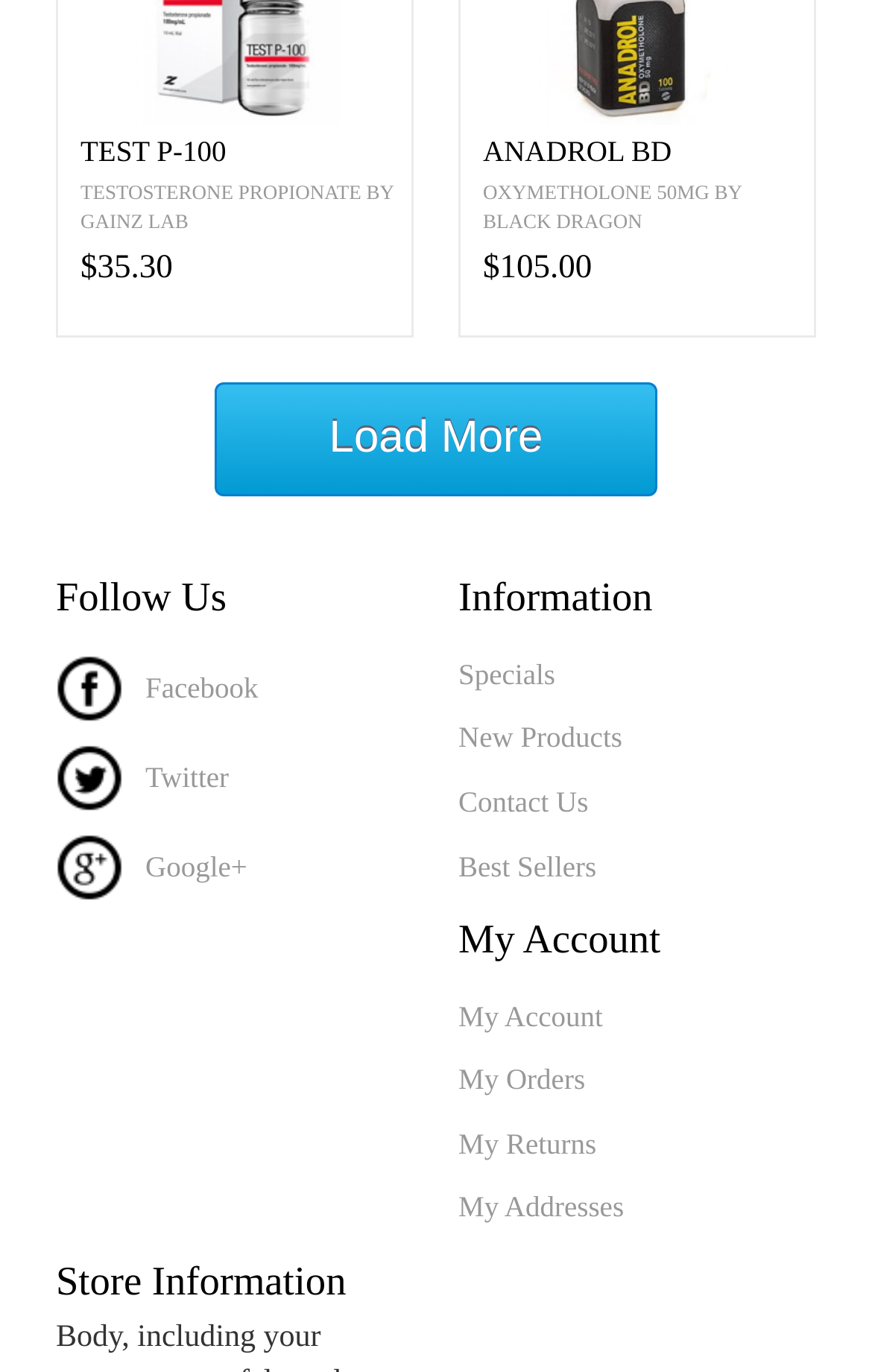Kindly respond to the following question with a single word or a brief phrase: 
What is the price of TEST P-100?

$35.30